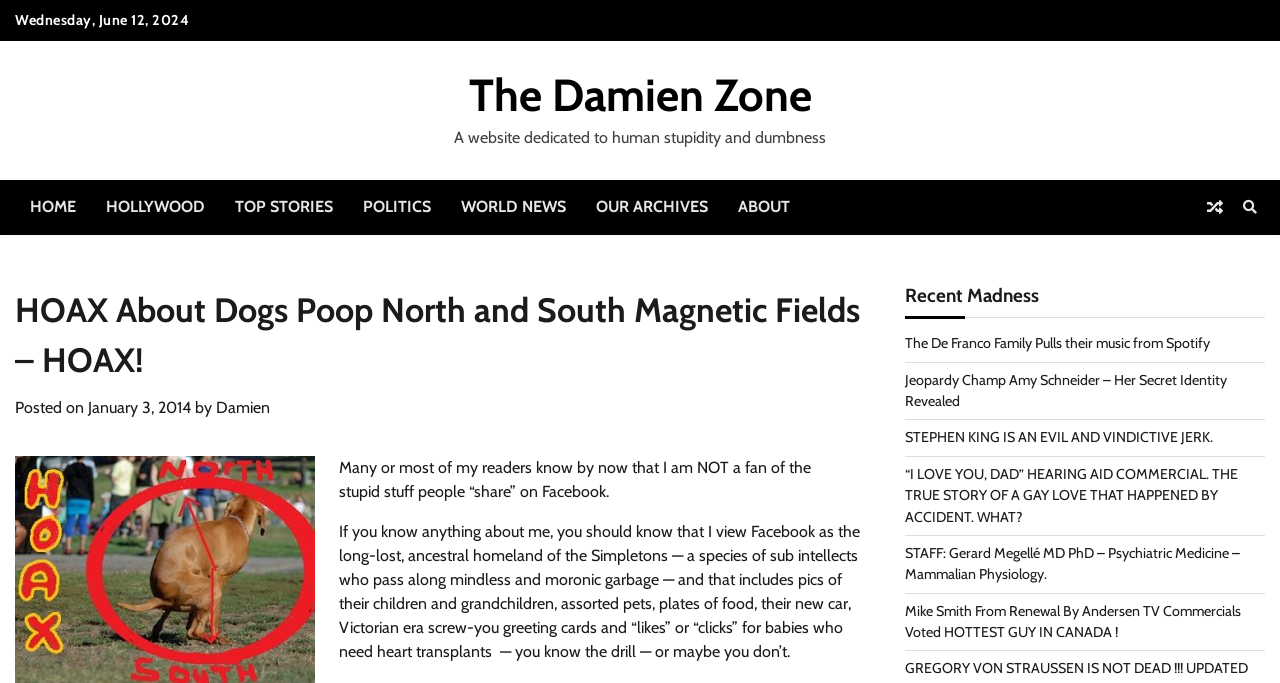Please respond to the question using a single word or phrase:
What type of articles are listed under 'Recent Madness'?

Various news articles